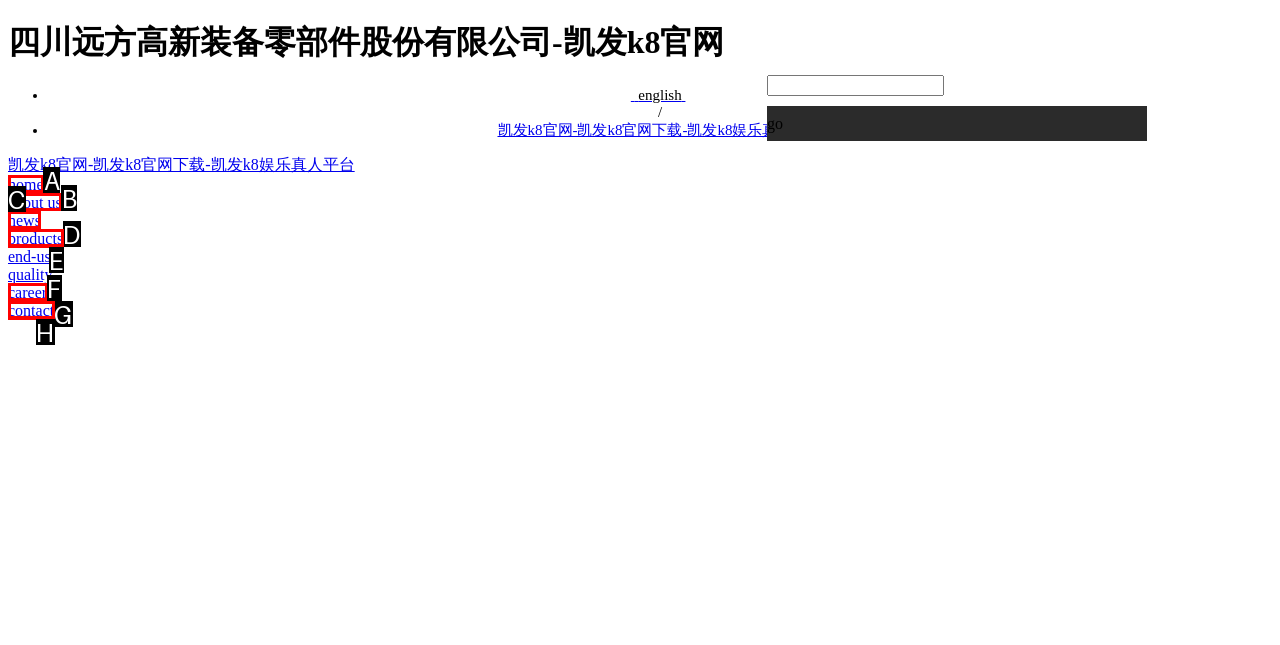Given the description: about us, pick the option that matches best and answer with the corresponding letter directly.

B